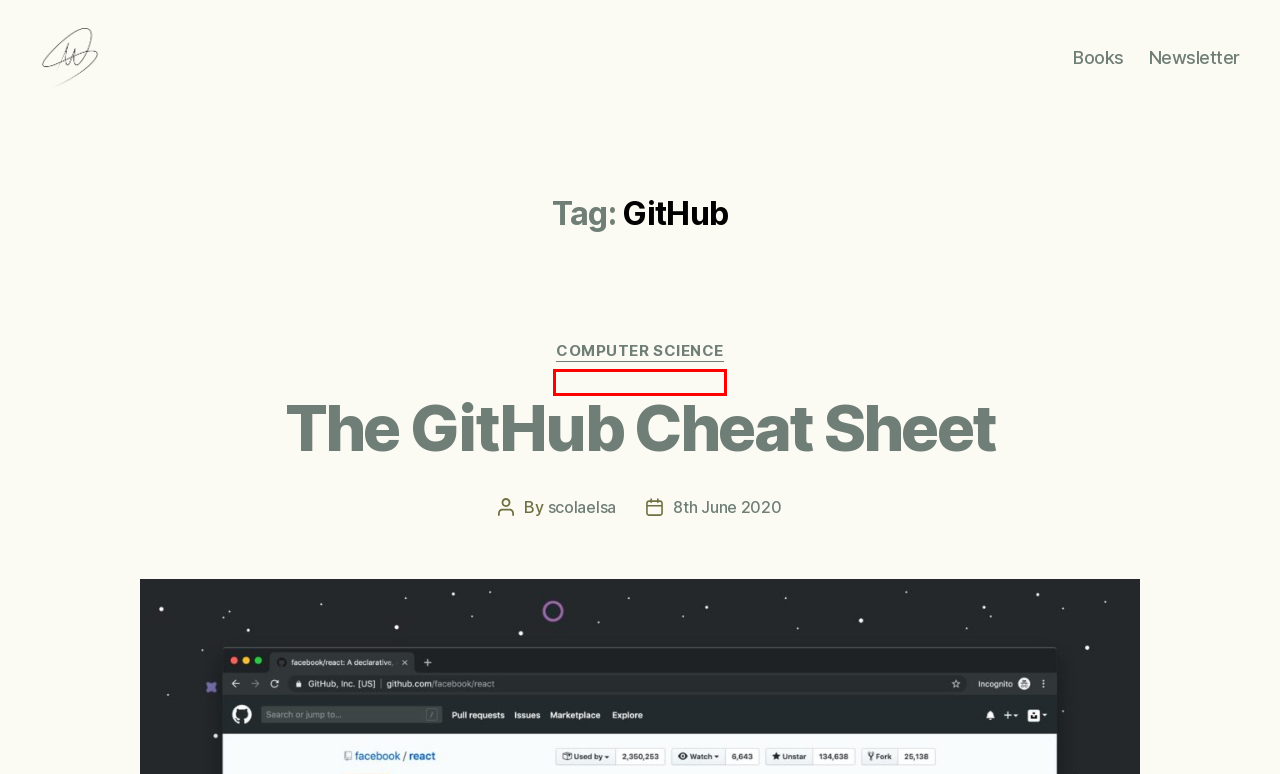You have a screenshot showing a webpage with a red bounding box around a UI element. Choose the webpage description that best matches the new page after clicking the highlighted element. Here are the options:
A. Books - Elsa Scola
B. My First Week Working at Amazon - Elsa Scola
C. Home Page - Elsa Scola
D. GitHub: Let’s build from here · GitHub
E. Newsletter - Elsa Scola
F. The GitHub Cheat Sheet - Elsa Scola
G. scolaelsa, Author at Elsa Scola
H. Computer Science Archives - Elsa Scola

H